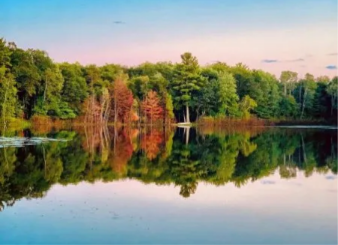What season is hinted at in the image? Refer to the image and provide a one-word or short phrase answer.

Autumn